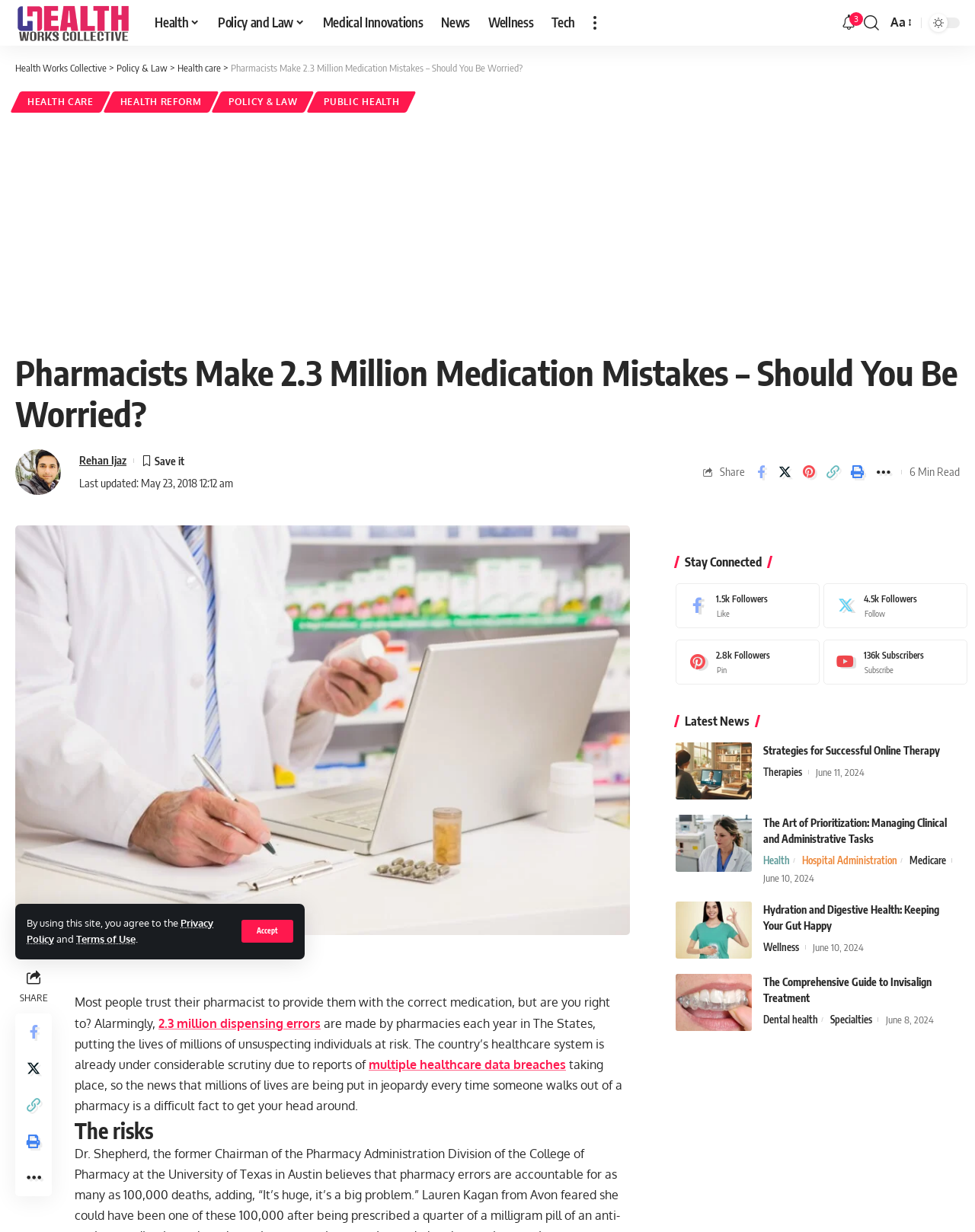Identify the bounding box coordinates for the UI element described as follows: 2.3 million dispensing errors. Use the format (top-left x, top-left y, bottom-right x, bottom-right y) and ensure all values are floating point numbers between 0 and 1.

[0.162, 0.824, 0.329, 0.837]